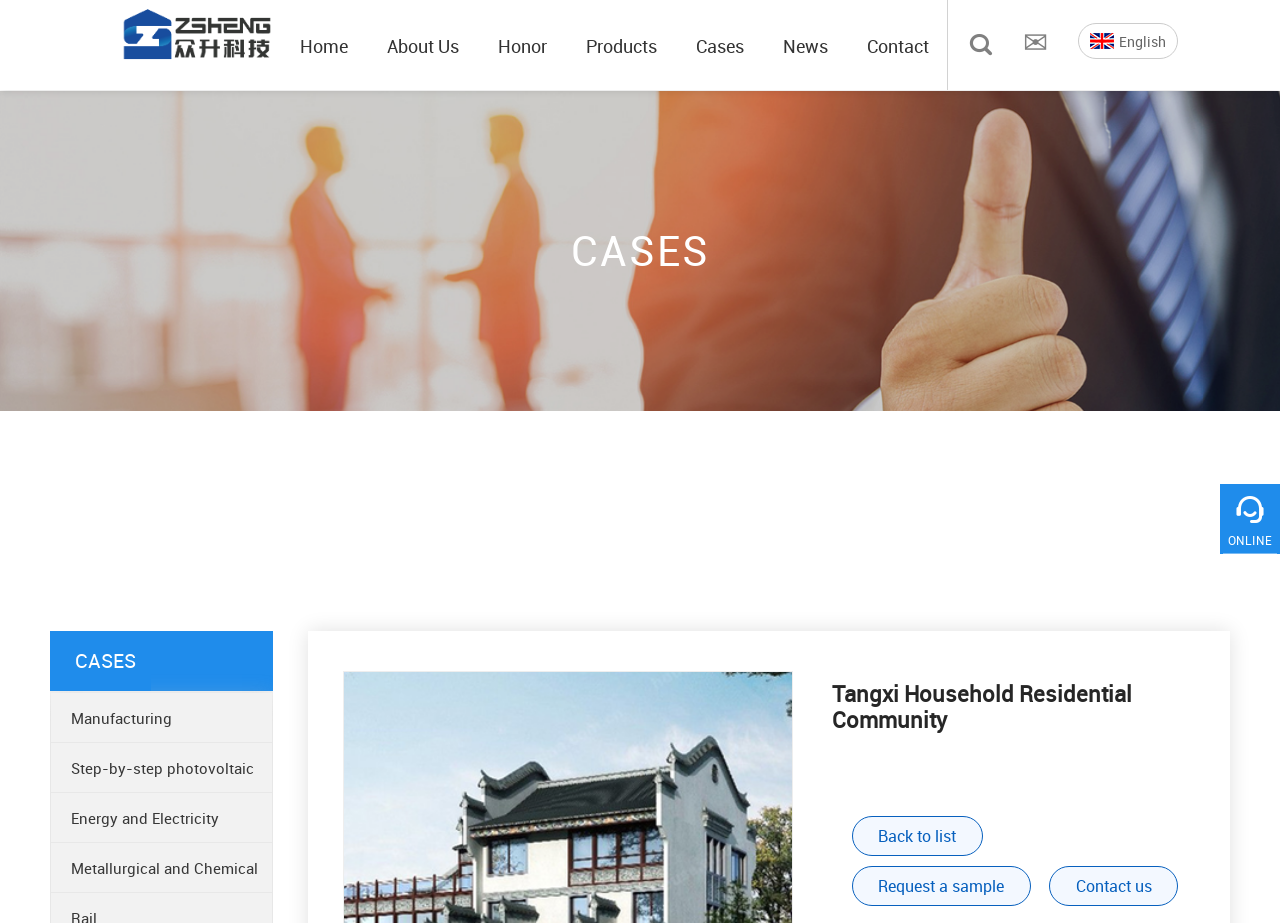Offer a meticulous caption that includes all visible features of the webpage.

The webpage is about Tangxi Household Residential Community, which is related to Anhui Zonsen Electric Power Science and Technology Co., Ltd. At the top-right corner, there is a static text "ONLINE". On the top-left corner, there is a logo image with a heading "logo logo". Below the logo, there is a navigation menu with links to "Home", "About Us", "Honor", "Products", "Cases", "News", and "Contact". 

To the right of the navigation menu, there is a link with an envelope icon and a language selection image with "English" as the current option. Next to the language selection, there is a link to the Chinese version of the website.

The main content of the webpage is divided into two sections. On the left side, there are headings and links to different categories, including "CASES", "Manufacturing", "Step-by-step photovoltaic", "Energy and Electricity", and "Metallurgical and Chemical Industry". 

On the right side, there is a section about Tangxi Household Residential Community, with a heading and an article describing the community. Below the article, there are links to "Back to list", "Request a sample", and "Contact us", with corresponding buttons.